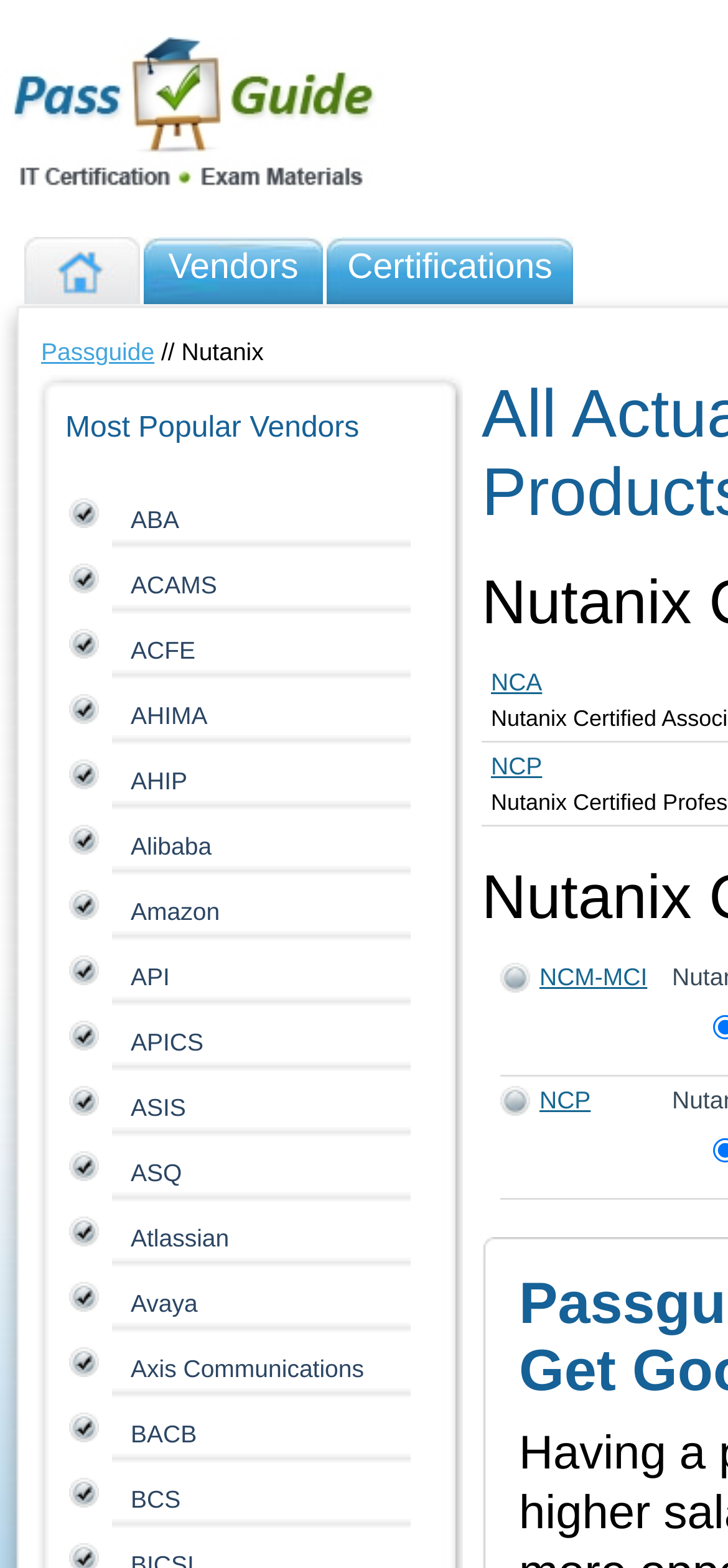Determine the bounding box coordinates for the area that needs to be clicked to fulfill this task: "Click on the 'Nutanix' link". The coordinates must be given as four float numbers between 0 and 1, i.e., [left, top, right, bottom].

[0.154, 0.322, 0.246, 0.34]